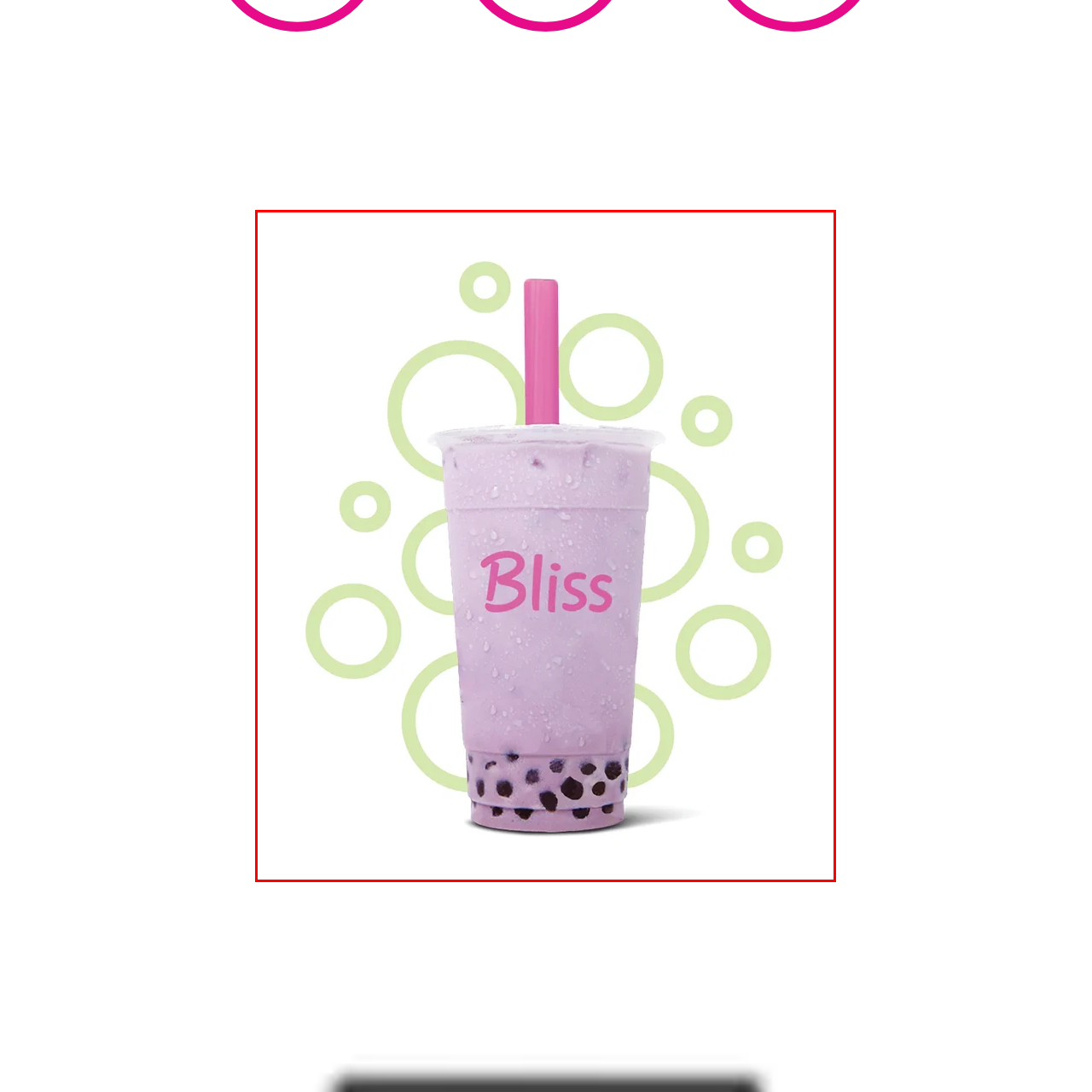Focus on the image within the purple boundary, What is the color of the straw? 
Answer briefly using one word or phrase.

Bright pink